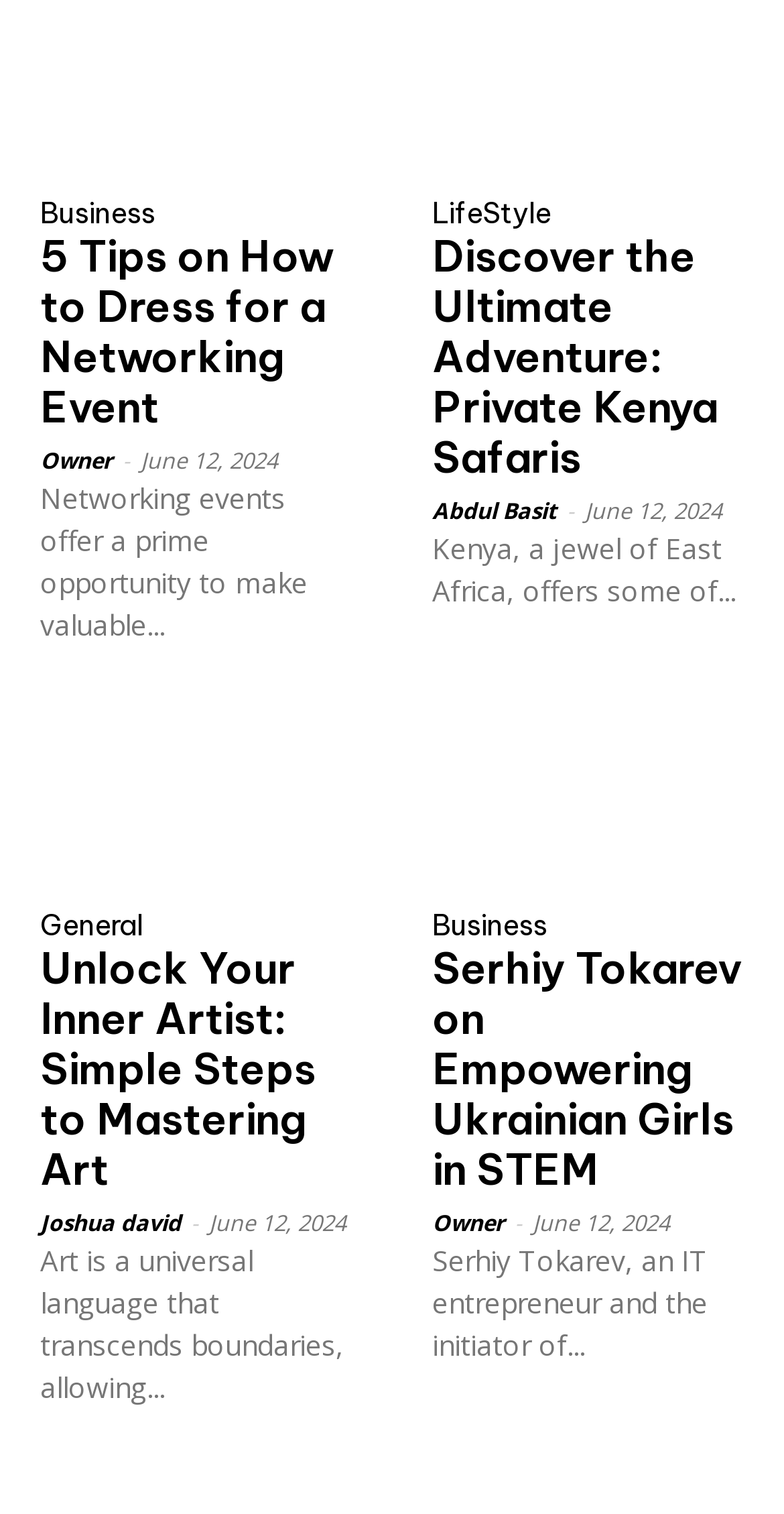What is the date of the article about Ukrainian Girls in STEM?
Examine the image and provide an in-depth answer to the question.

The article 'Serhiy Tokarev on Empowering Ukrainian Girls in STEM' has a time element with the text 'June 12, 2024', which indicates the date of the article.